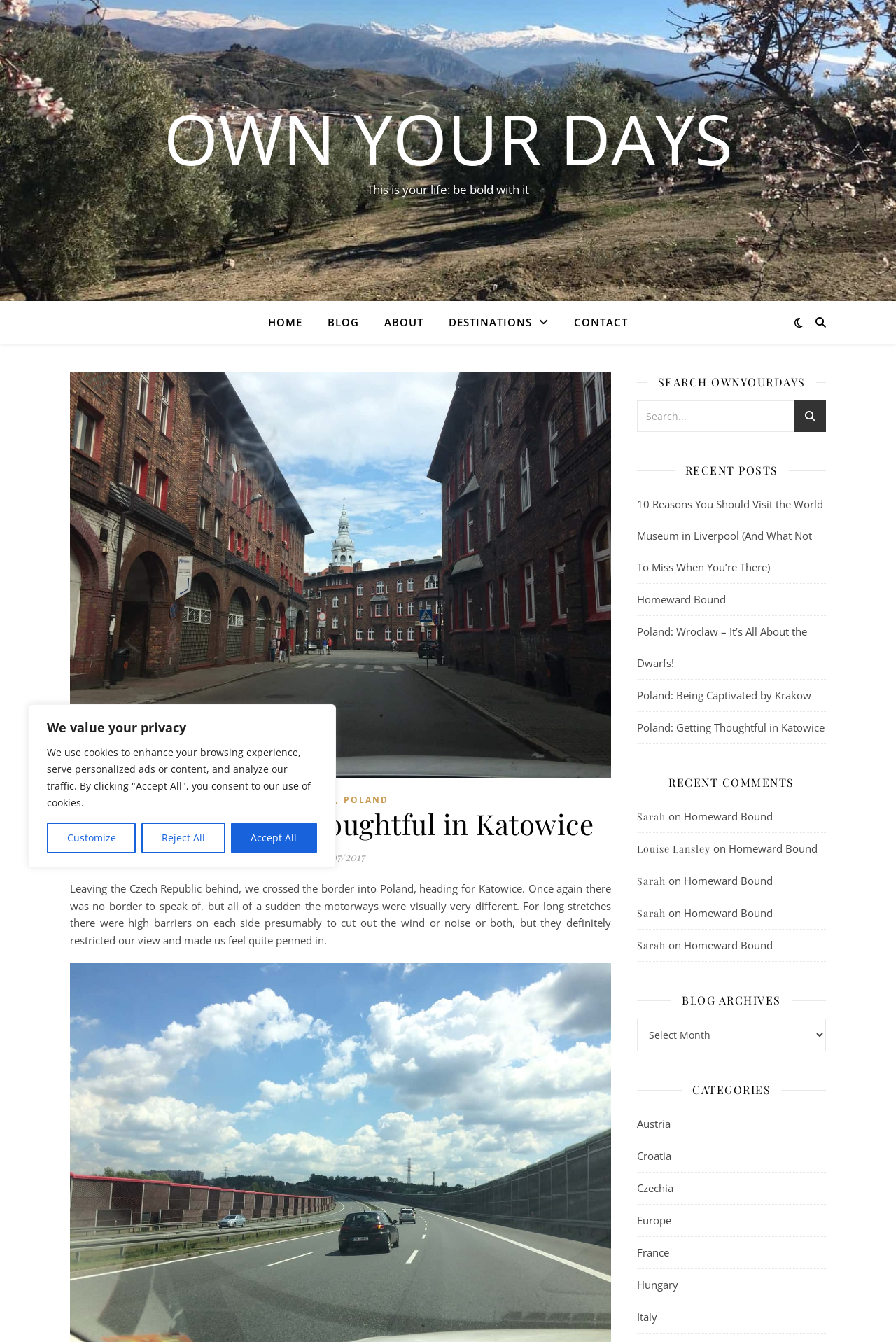Can you pinpoint the bounding box coordinates for the clickable element required for this instruction: "Select a category 'Austria'"? The coordinates should be four float numbers between 0 and 1, i.e., [left, top, right, bottom].

[0.711, 0.826, 0.748, 0.849]